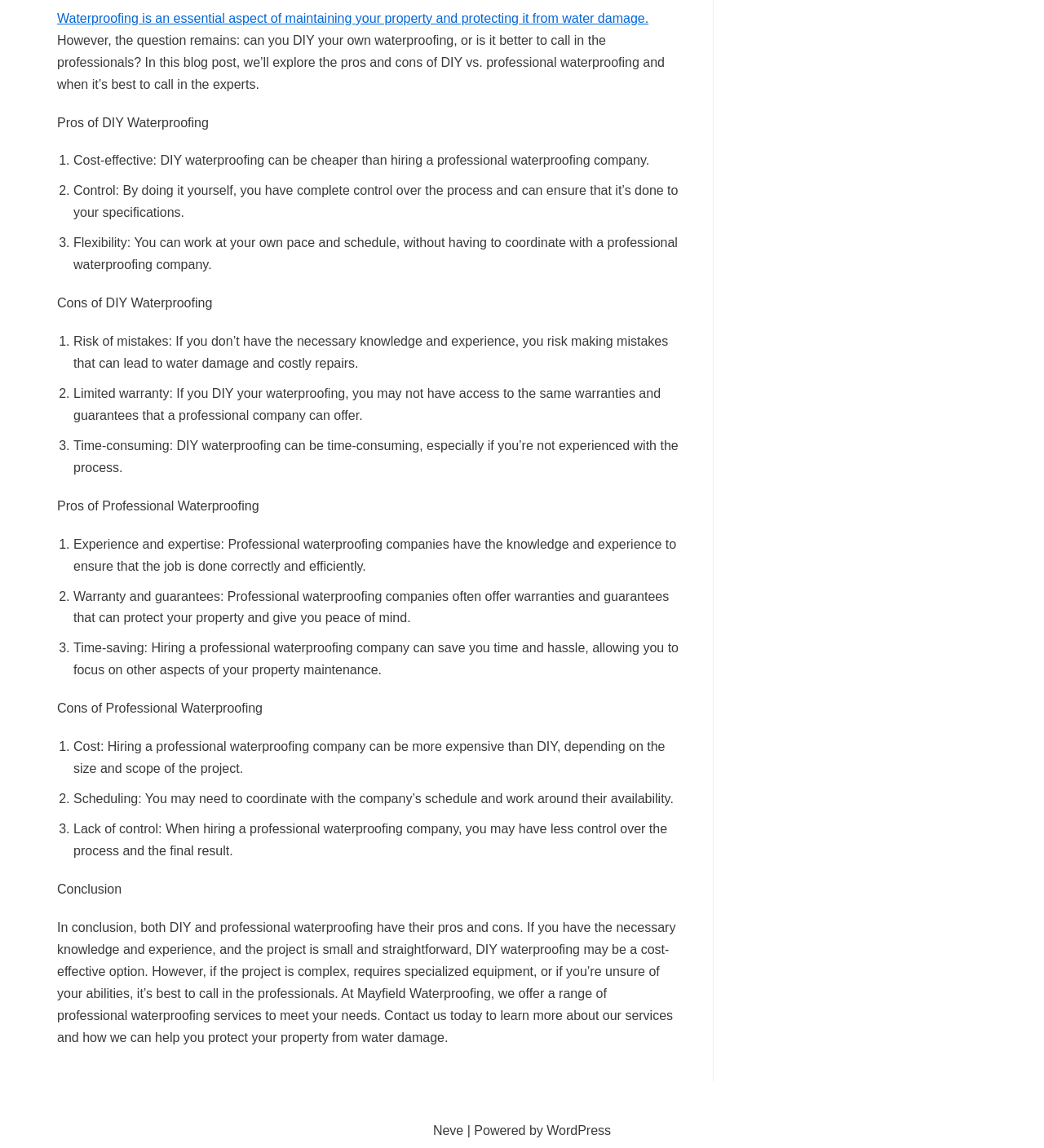Predict the bounding box for the UI component with the following description: "WordPress".

[0.524, 0.979, 0.585, 0.991]